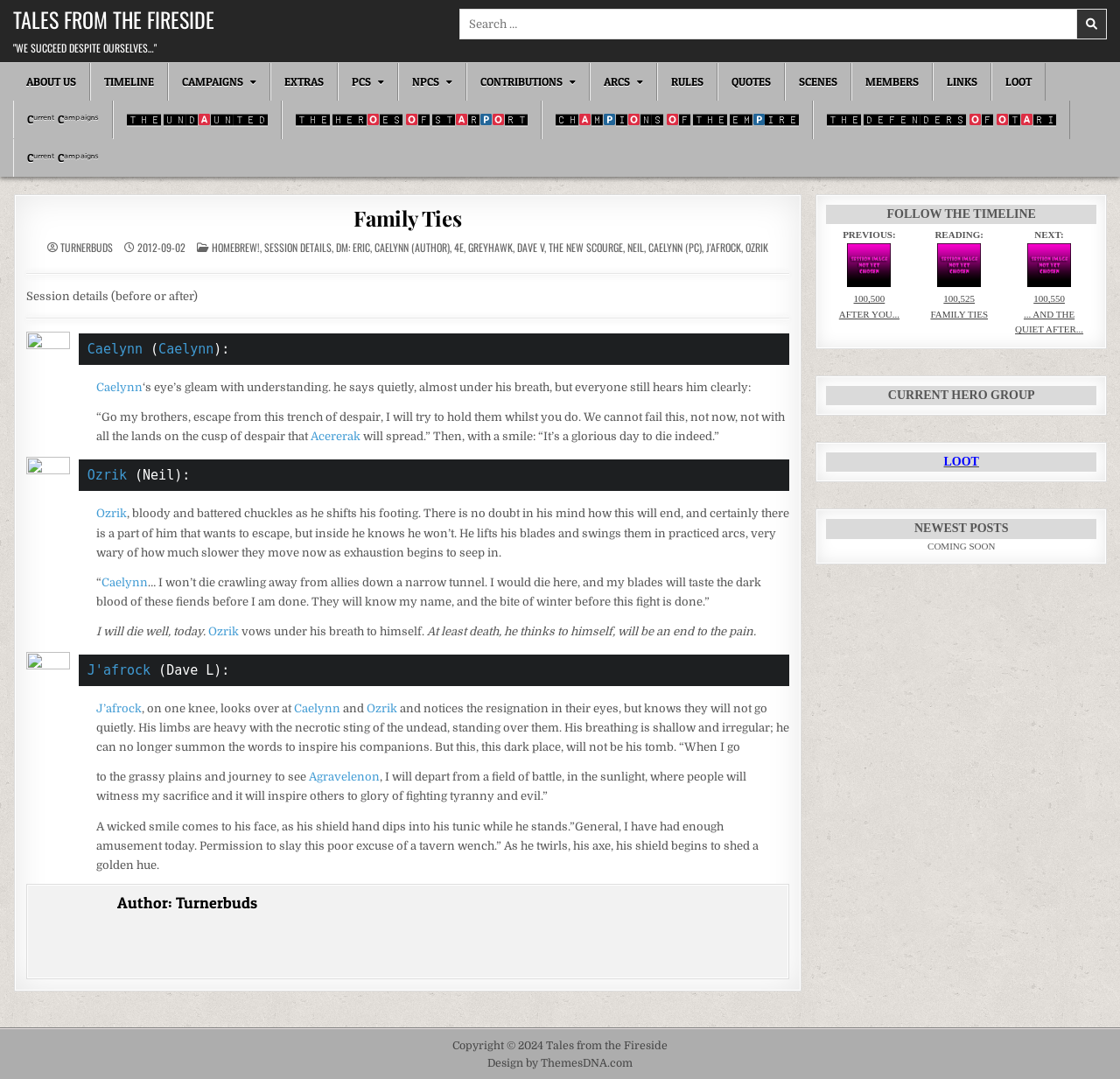Determine the bounding box coordinates for the area that needs to be clicked to fulfill this task: "Read the article titled Family Ties". The coordinates must be given as four float numbers between 0 and 1, i.e., [left, top, right, bottom].

[0.023, 0.191, 0.705, 0.213]